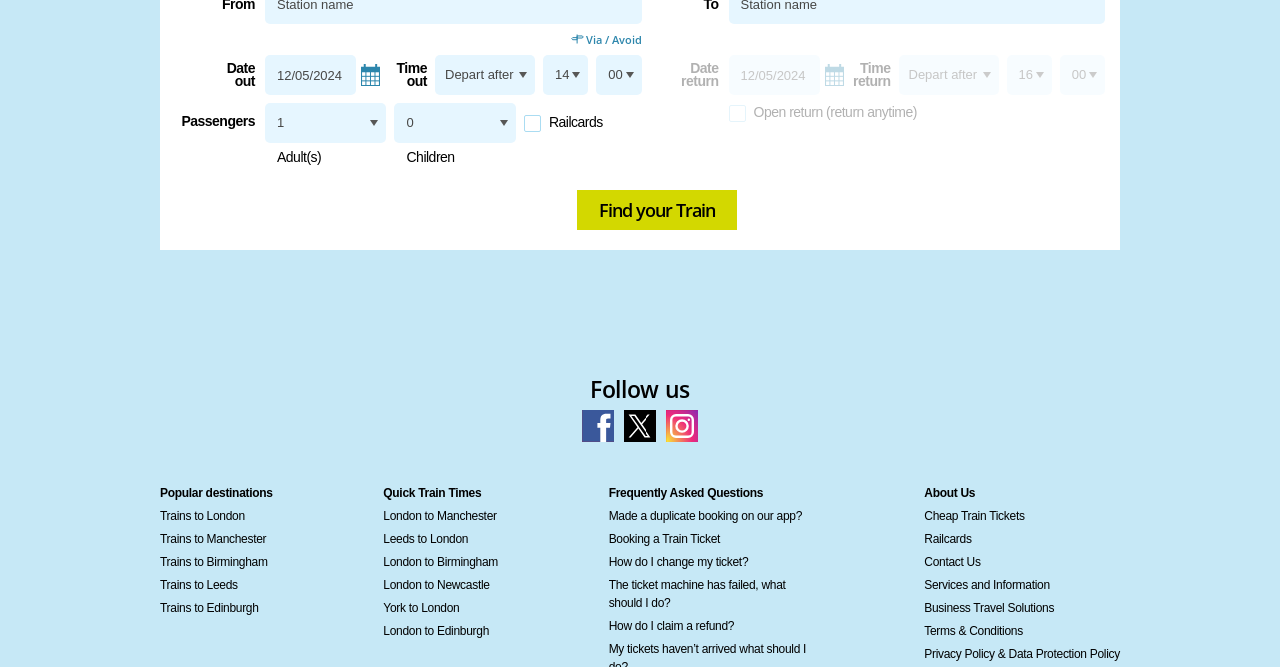How many passengers can be selected for a train ticket?
Based on the image, answer the question in a detailed manner.

The webpage allows users to select the number of adult and child passengers for a train ticket. There are separate dropdown menus for adults and children, indicating that users can choose the number of passengers in each category.